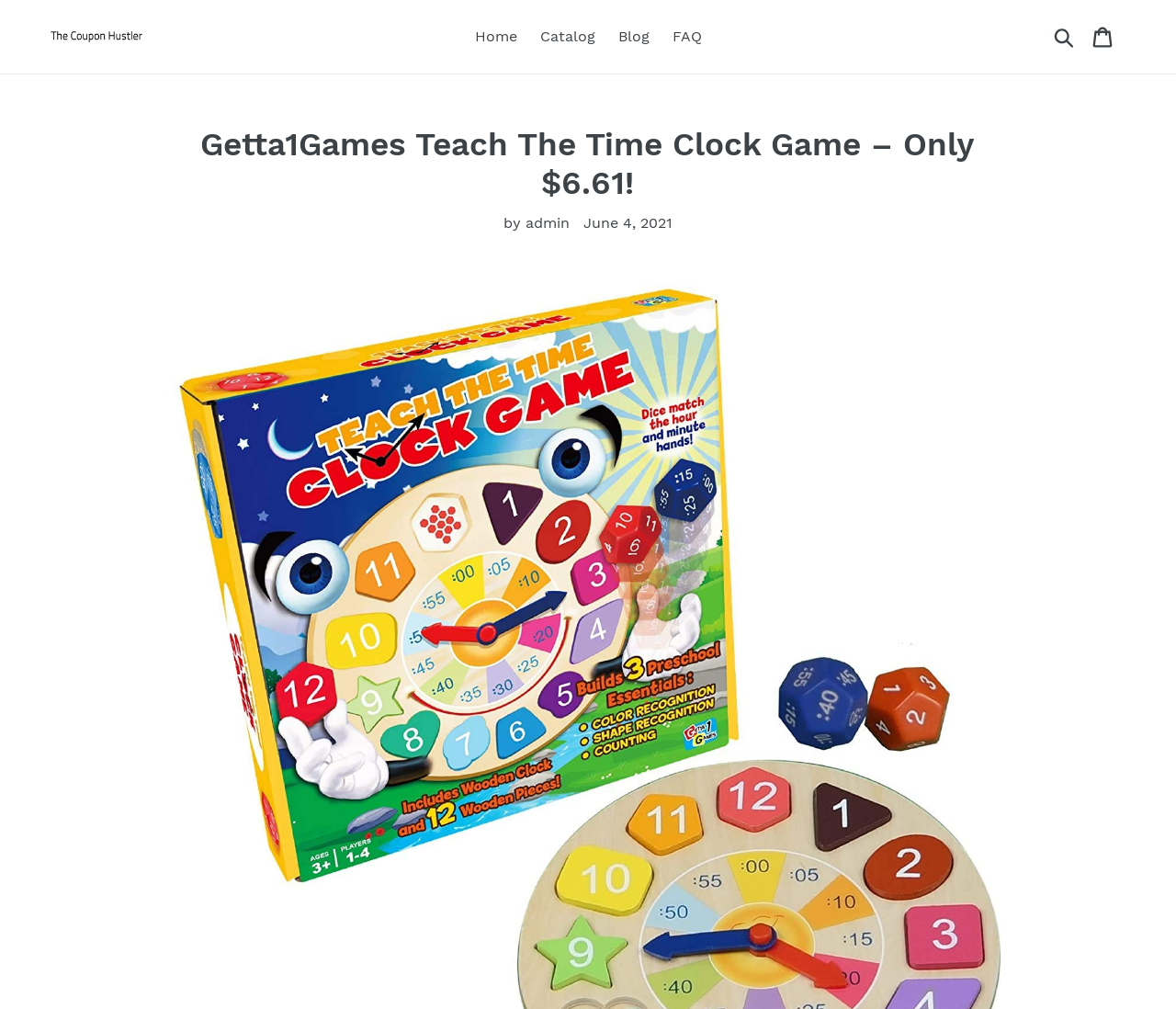What is the price of the Getta1Games Teach The Time Clock Game?
Answer with a single word or short phrase according to what you see in the image.

$6.61